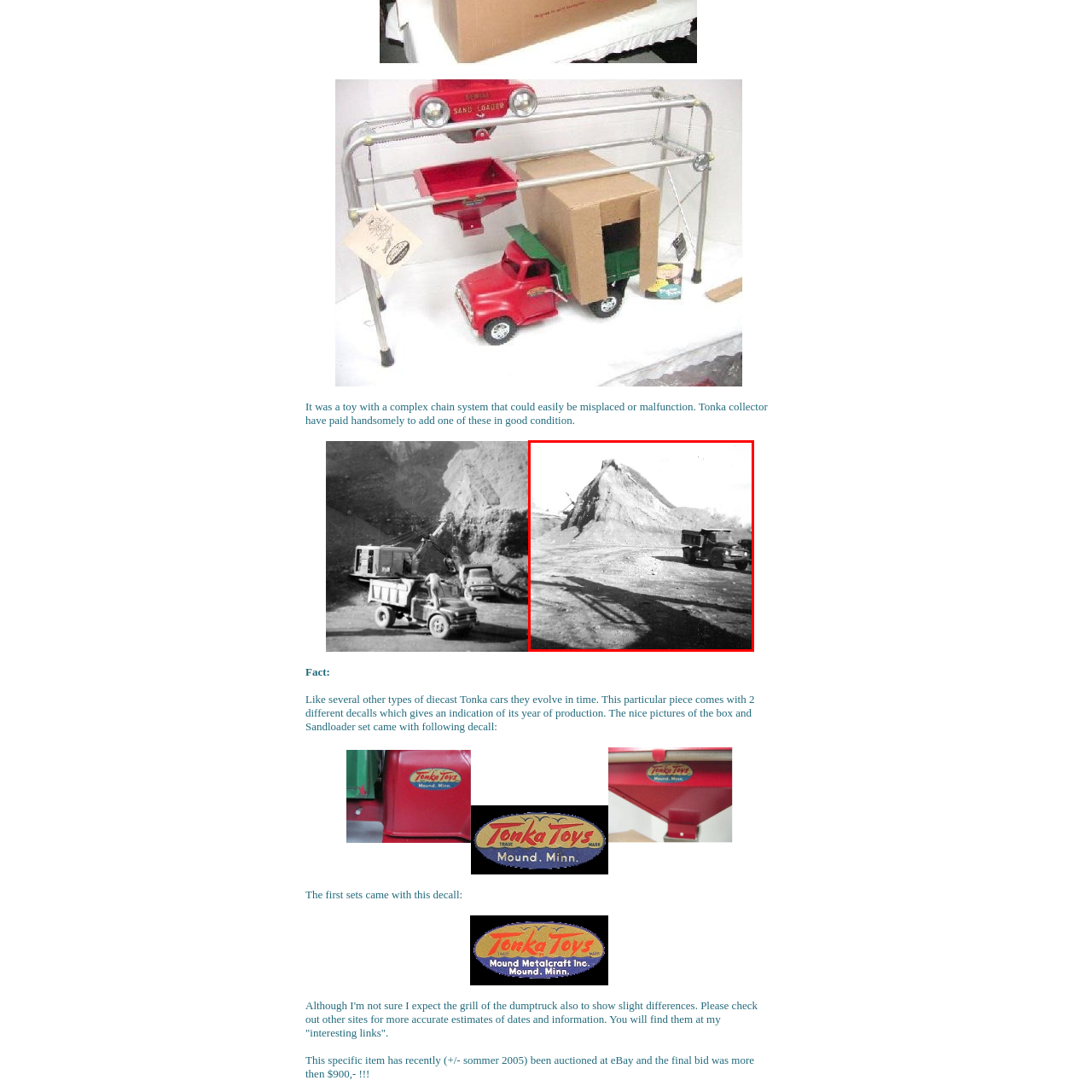Direct your attention to the red-outlined image and answer the question in a word or phrase: Why are diecast Tonka trucks collectible?

Robust build and nostalgic value